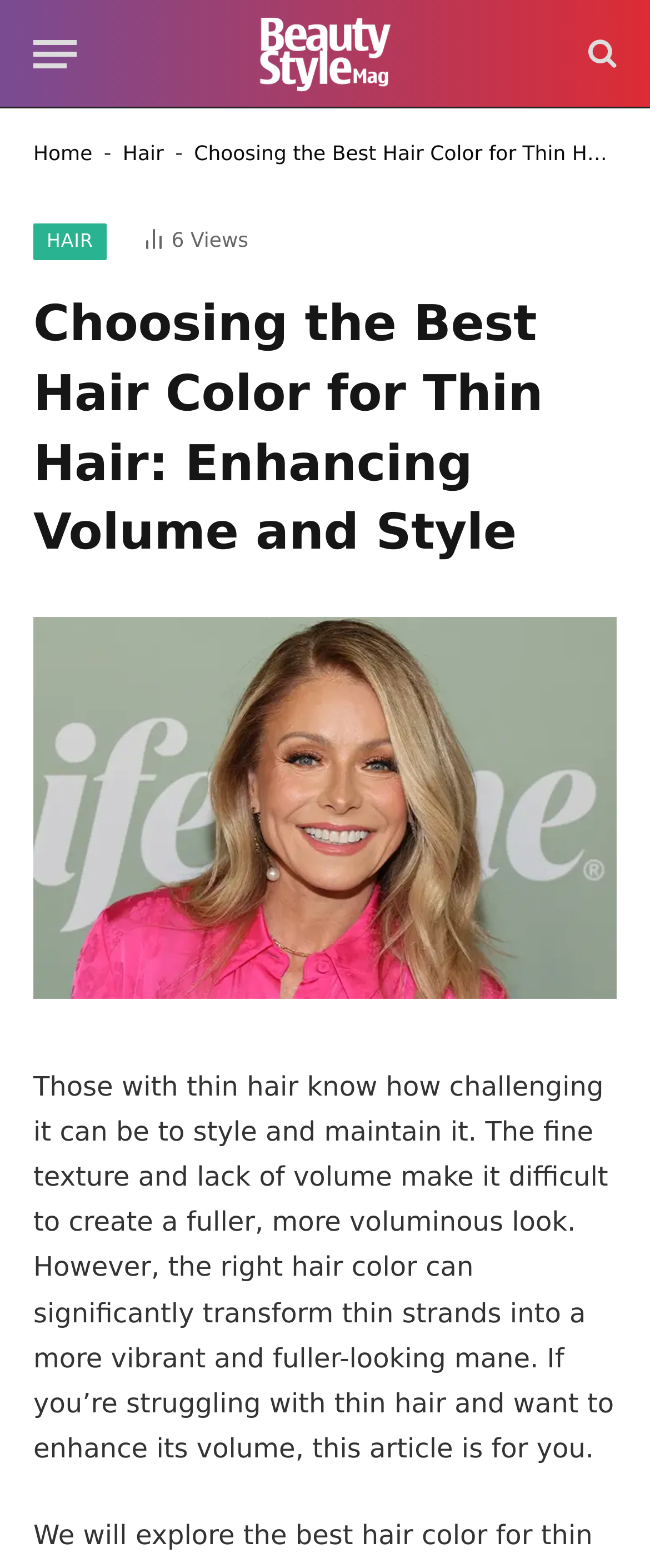Is there a section for hair-related topics?
Refer to the image and give a detailed answer to the query.

I found a section for hair-related topics by looking at the link element with the text 'Hair' which is located at the top of the webpage, indicating that it is a section for hair-related topics.